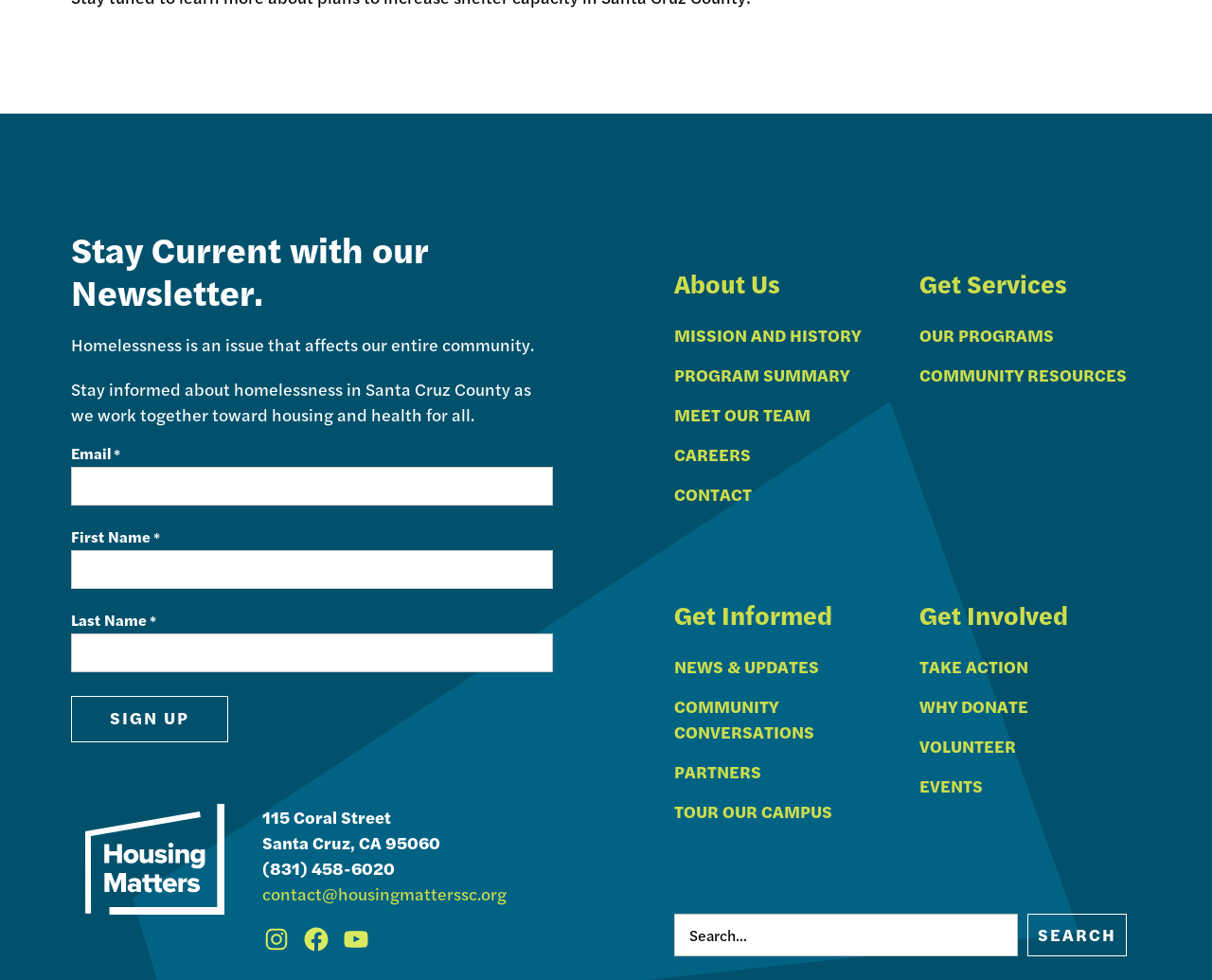Please locate the bounding box coordinates of the element that needs to be clicked to achieve the following instruction: "Enter email address". The coordinates should be four float numbers between 0 and 1, i.e., [left, top, right, bottom].

[0.059, 0.477, 0.456, 0.516]